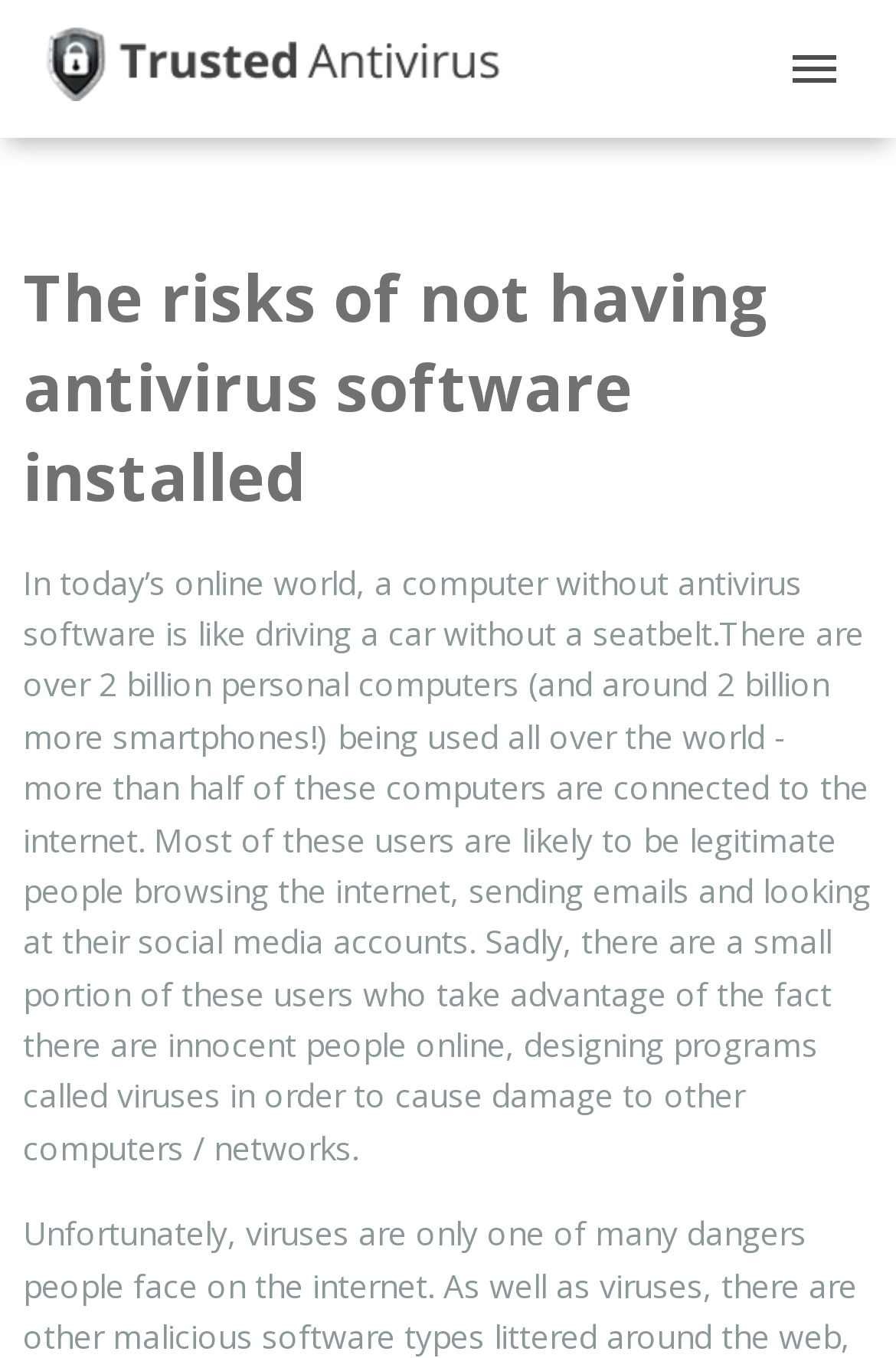What is the logo at the top left corner?
Based on the image content, provide your answer in one word or a short phrase.

Trusted Antivirus Compare Logo